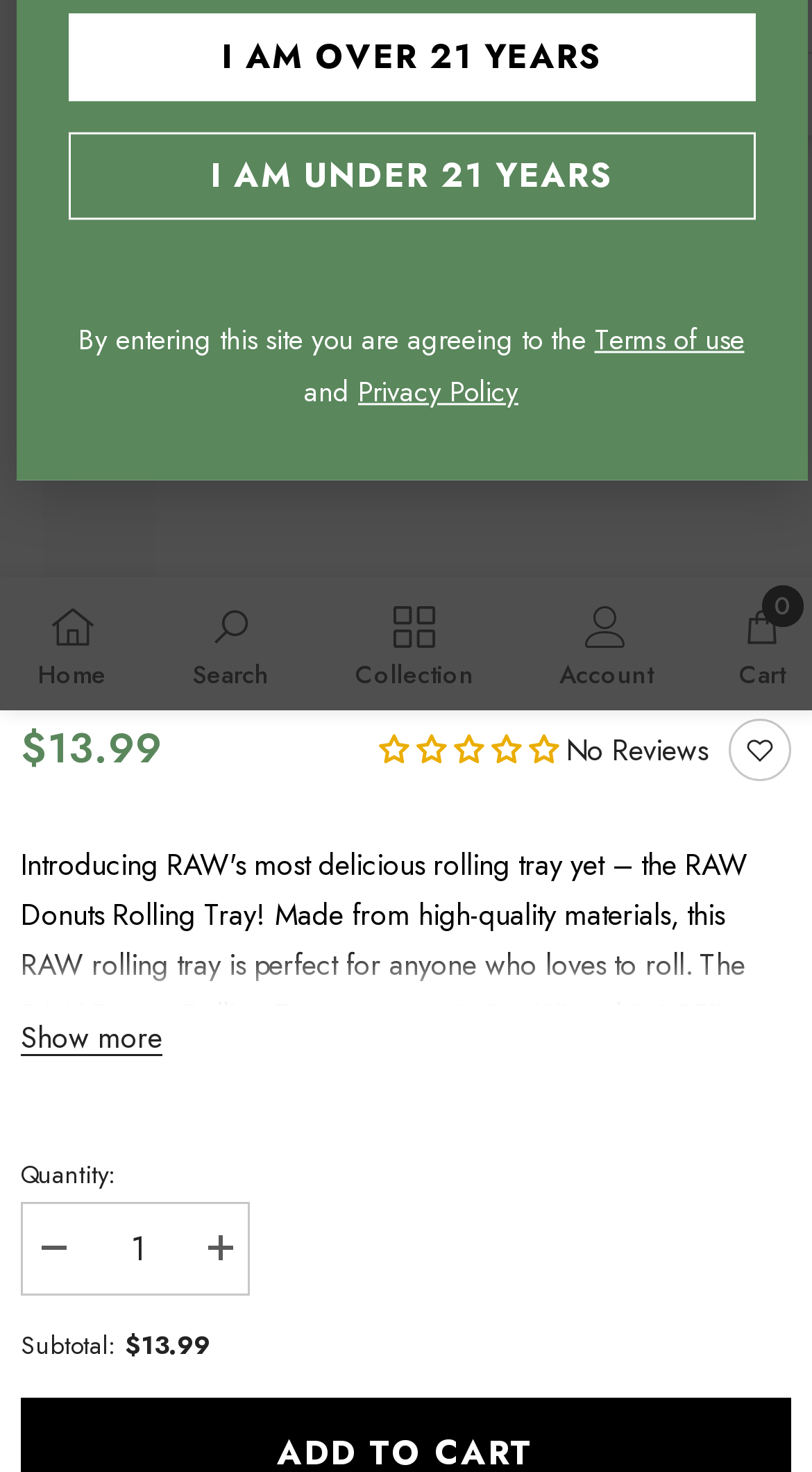Show the bounding box coordinates for the HTML element described as: "aria-label="Facebook icon" title="Facebook"".

None